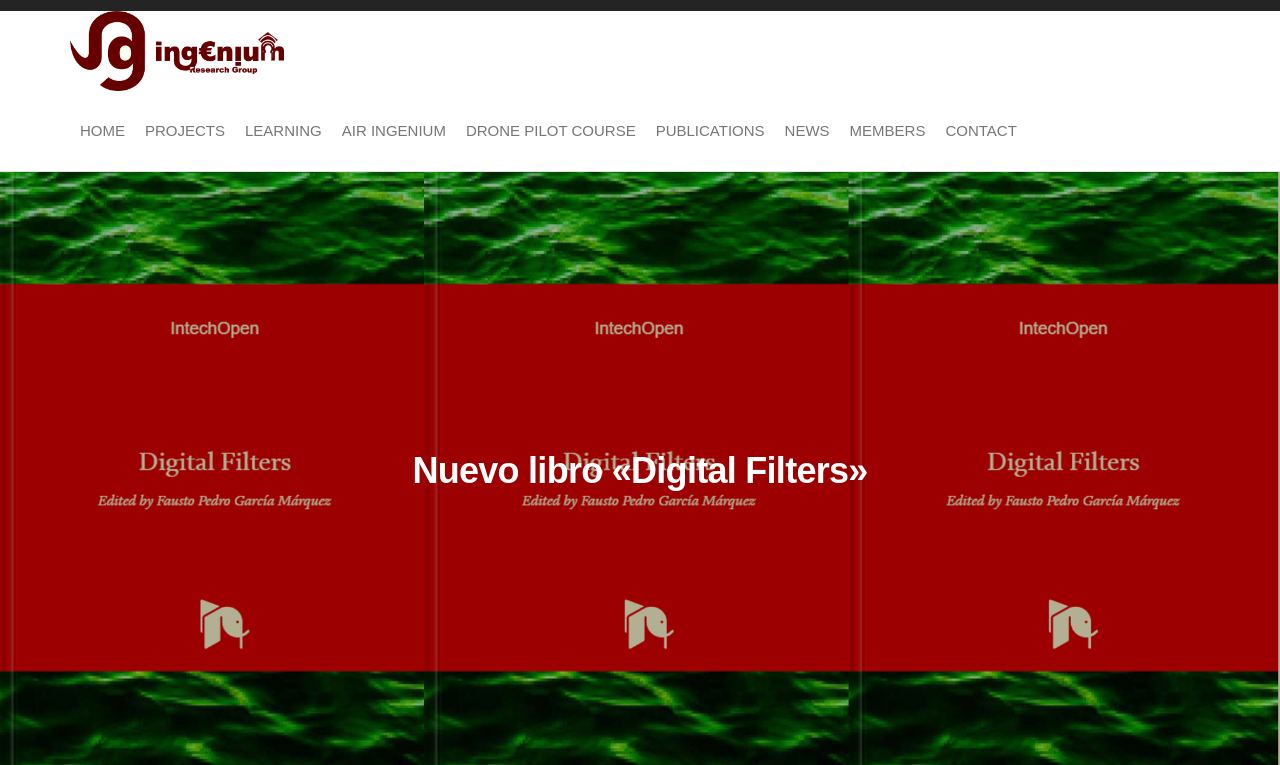What is the position of the first link?
Based on the visual information, provide a detailed and comprehensive answer.

I examined the bounding box coordinates of the first link element and found that its y1 and y2 values are smaller than those of the other elements, indicating that it is located at the top left of the webpage.